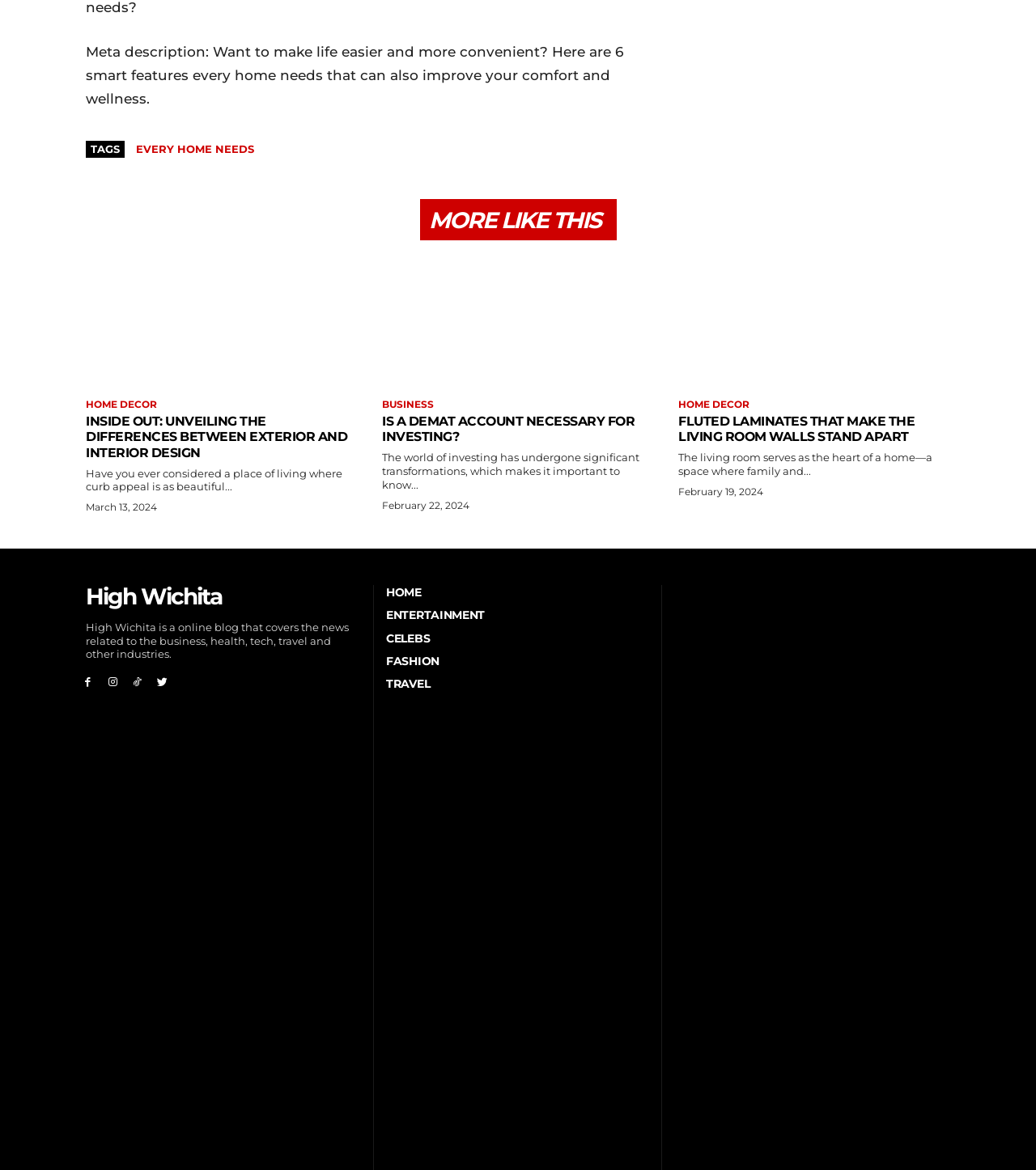Determine the bounding box coordinates for the element that should be clicked to follow this instruction: "Explore 'FLUTED LAMINATES THAT MAKE THE LIVING ROOM WALLS STAND APART'". The coordinates should be given as four float numbers between 0 and 1, in the format [left, top, right, bottom].

[0.655, 0.353, 0.917, 0.38]